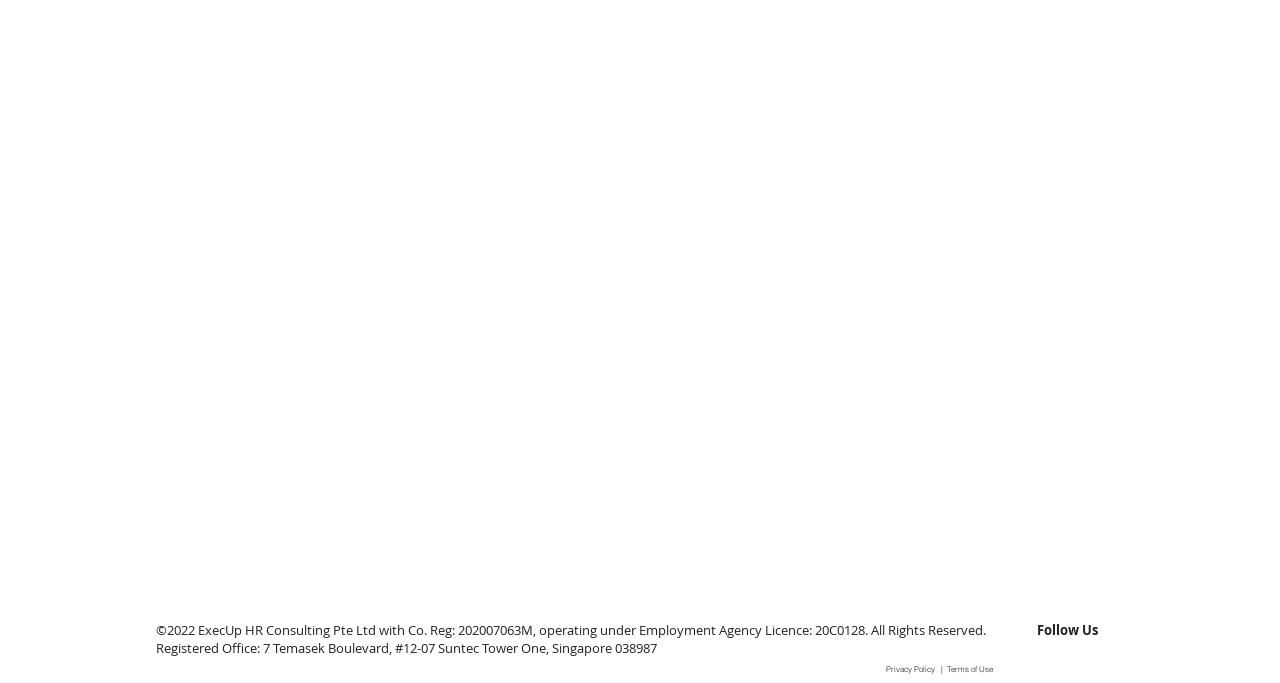What is the employment agency licence number?
Relying on the image, give a concise answer in one word or a brief phrase.

20C0128